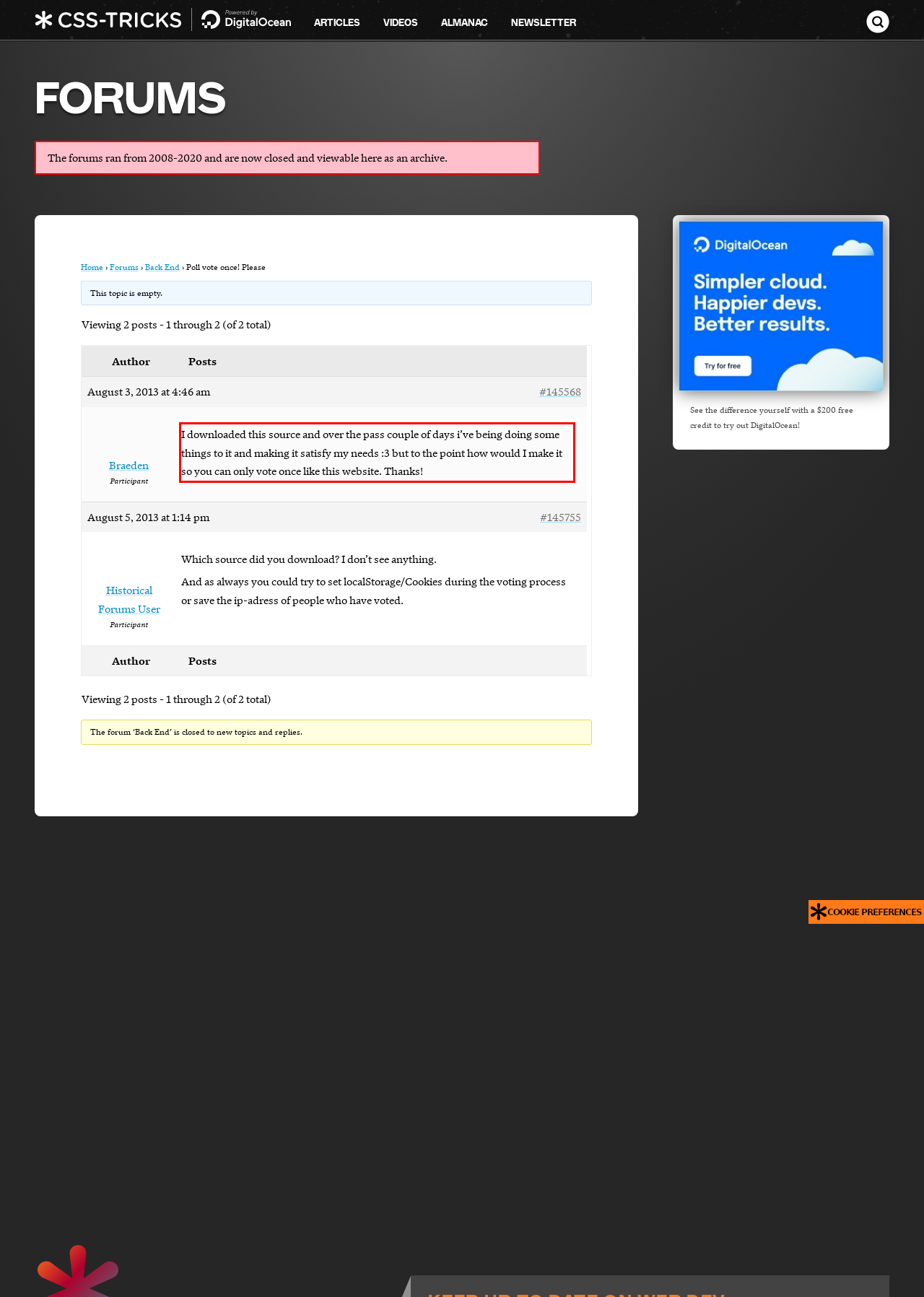Please identify the text within the red rectangular bounding box in the provided webpage screenshot.

I downloaded this source and over the pass couple of days i’ve being doing some things to it and making it satisfy my needs :3 but to the point how would I make it so you can only vote once like this website. Thanks!